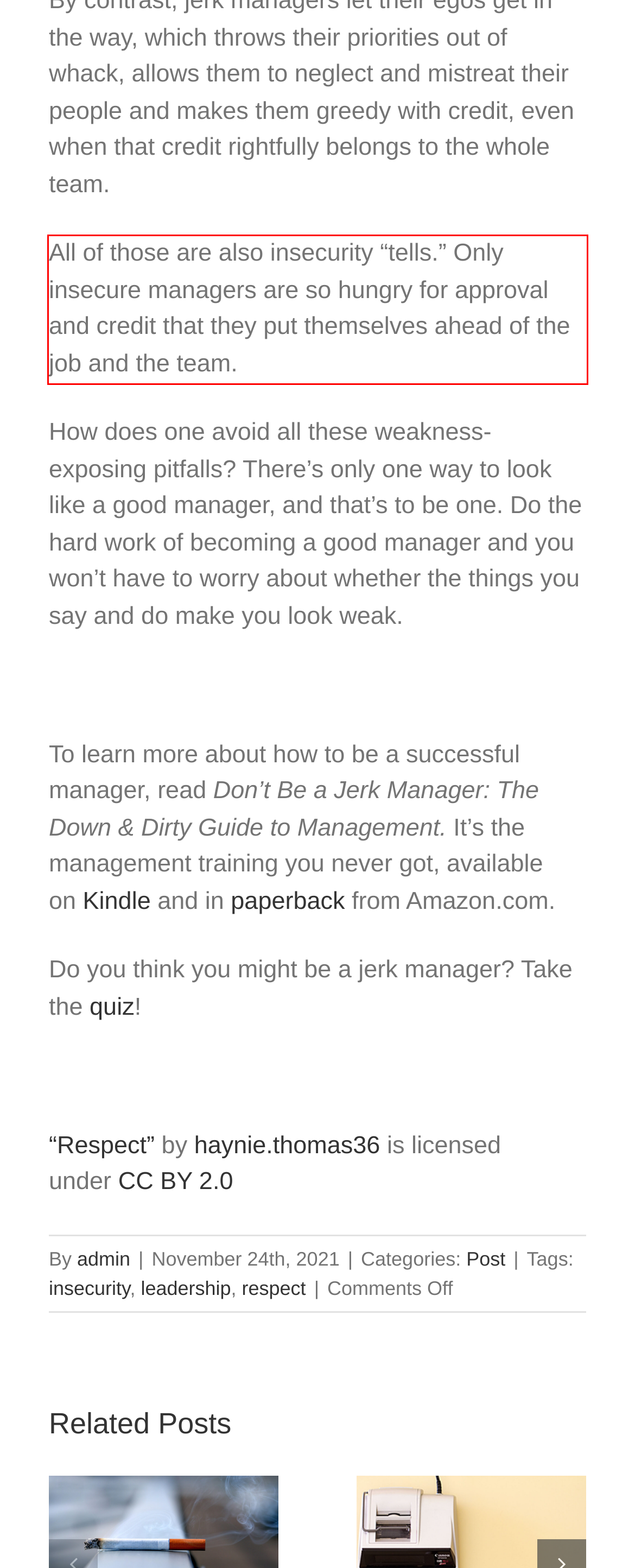You have a webpage screenshot with a red rectangle surrounding a UI element. Extract the text content from within this red bounding box.

All of those are also insecurity “tells.” Only insecure managers are so hungry for approval and credit that they put themselves ahead of the job and the team.